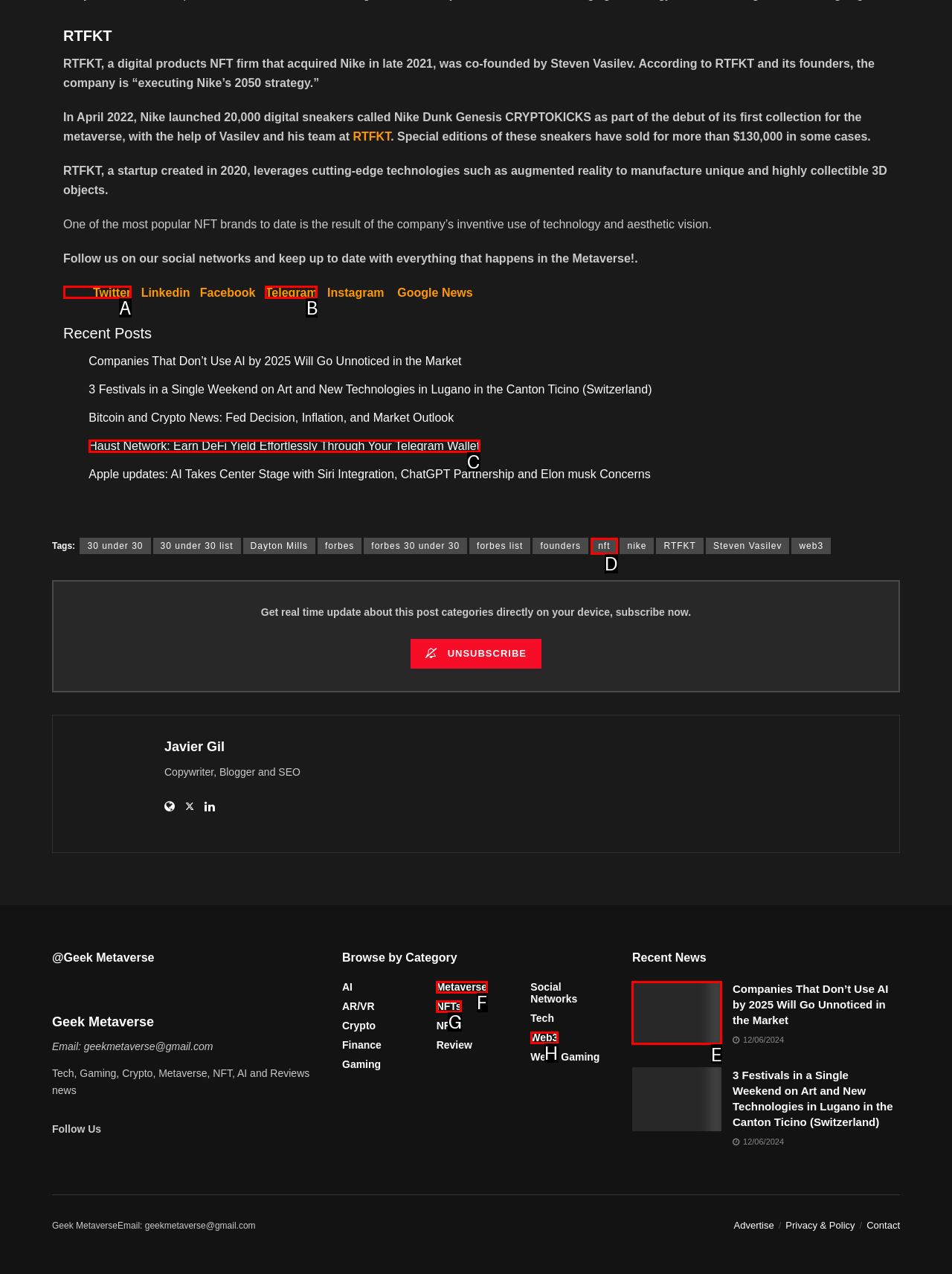Identify the letter of the correct UI element to fulfill the task: Read about Chiu, Yi-Chieh from the given options in the screenshot.

None